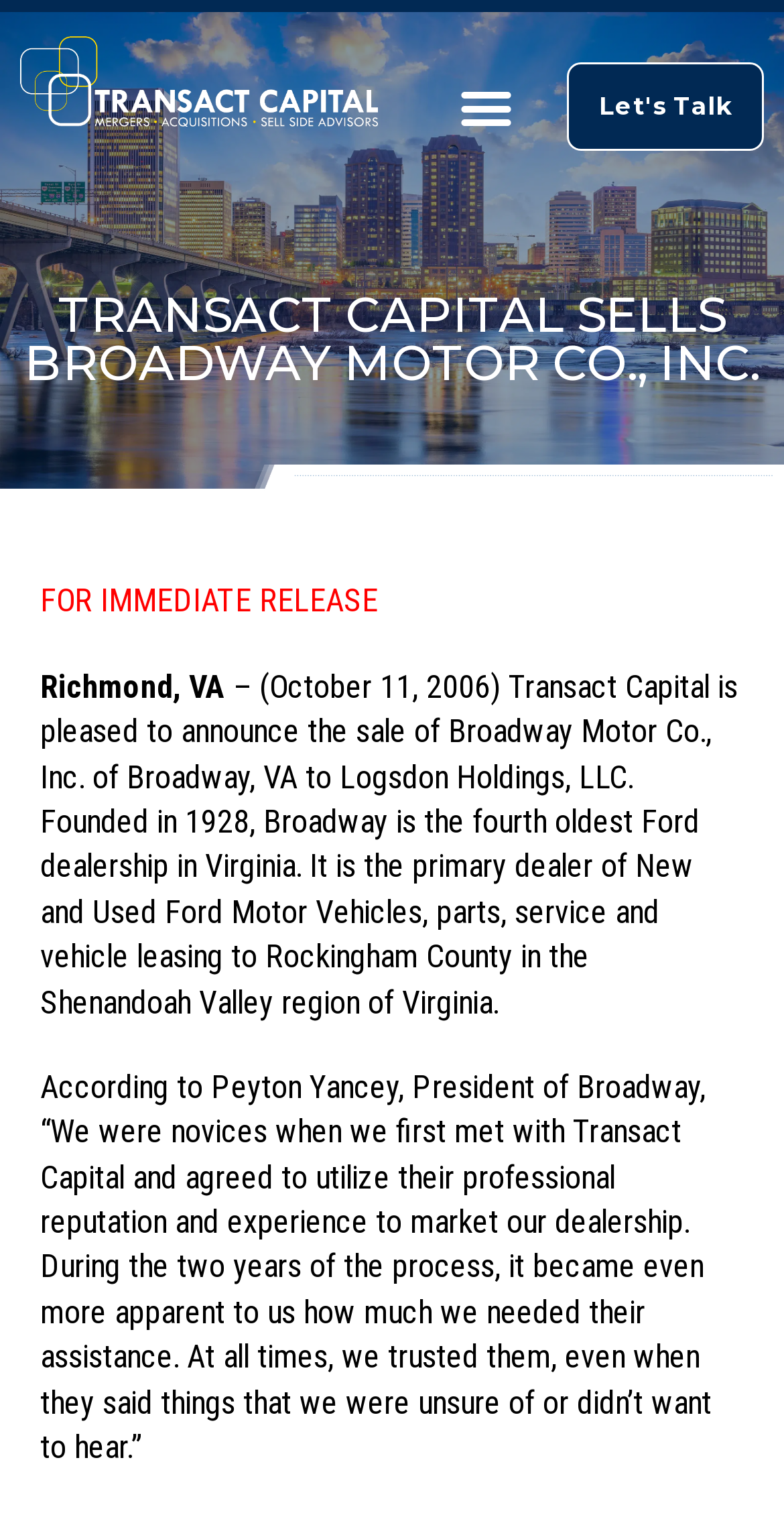Given the webpage screenshot, identify the bounding box of the UI element that matches this description: "Let's Talk".

[0.723, 0.041, 0.974, 0.1]